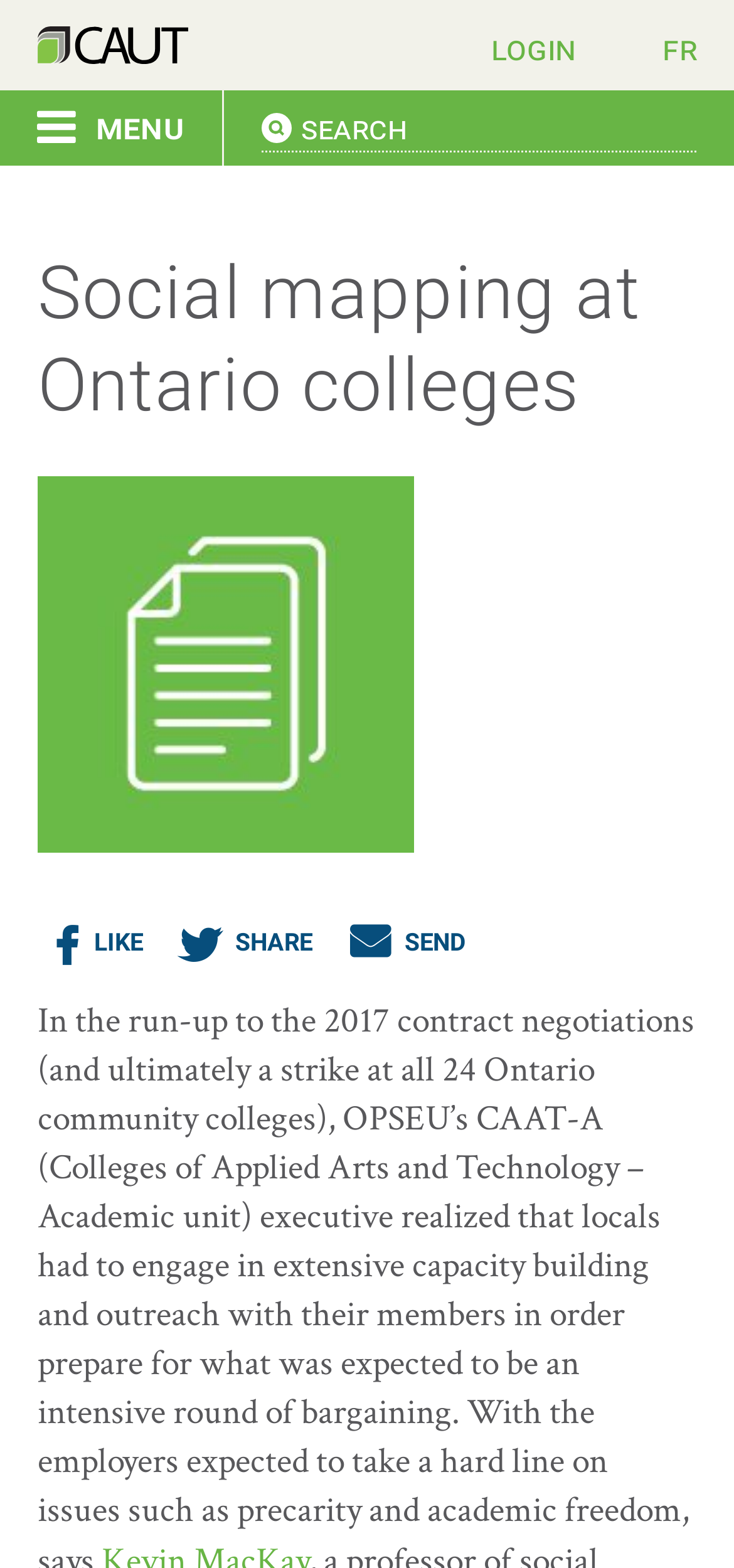Is there a search box on the page?
Based on the image, give a concise answer in the form of a single word or short phrase.

Yes